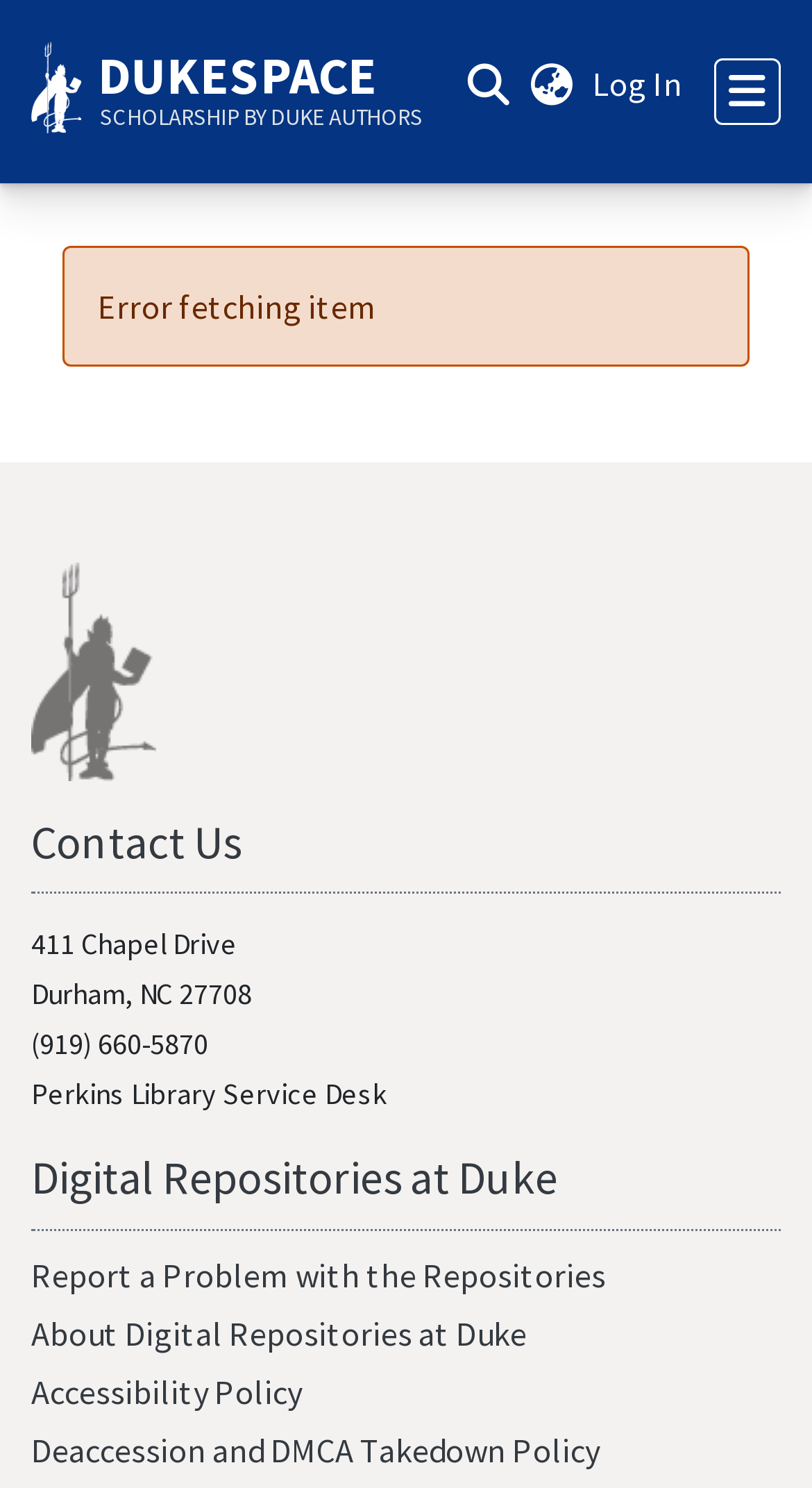Offer an extensive depiction of the webpage and its key elements.

The webpage is titled "DSpace" and appears to be a digital repository platform. At the top left, there is a link to "Skip to Main Content" followed by a link to "Duke University Libraries". Next to it, there is a prominent link to "DUKESPACE SCHOLARSHIP BY DUKE AUTHORS". 

On the top right, there is a user profile bar with a search function, which includes a textbox and a submit button. Adjacent to the search function, there are buttons for language switching and logging in. 

Below the top navigation bar, there is a main content area. On the left side, there are links to "Communities & Collections", "Browse", and "How to Deposit". 

In the main content area, there is an alert message displaying an error message "Error fetching item". Below the alert message, there is a section with a logo of Duke University Libraries, followed by a "Contact Us" section with address, phone number, and other contact information. 

Further down, there are headings and links to "Digital Repositories at Duke", "Report a Problem with the Repositories", "About Digital Repositories at Duke", "Accessibility Policy", and "Deaccession and DMCA Takedown Policy".